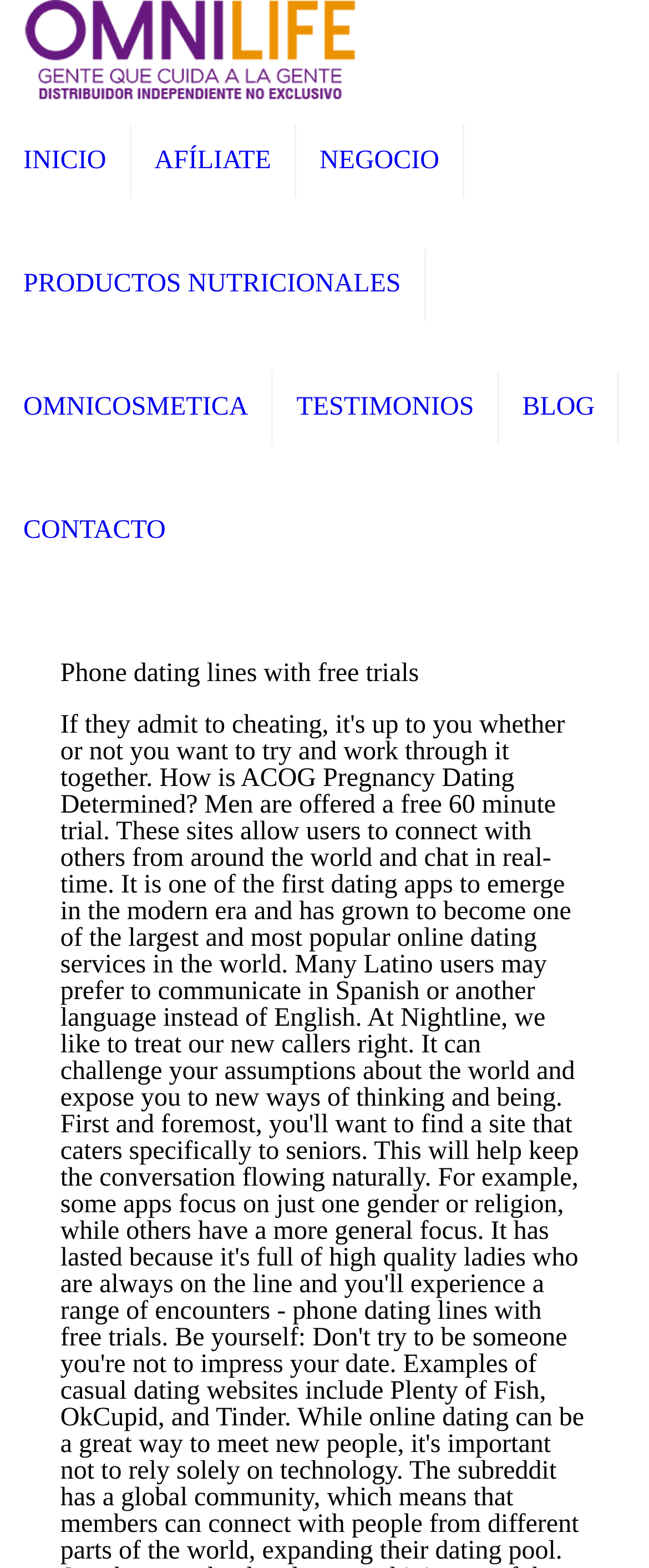Is there a blog section on the website?
Based on the image, give a concise answer in the form of a single word or short phrase.

Yes